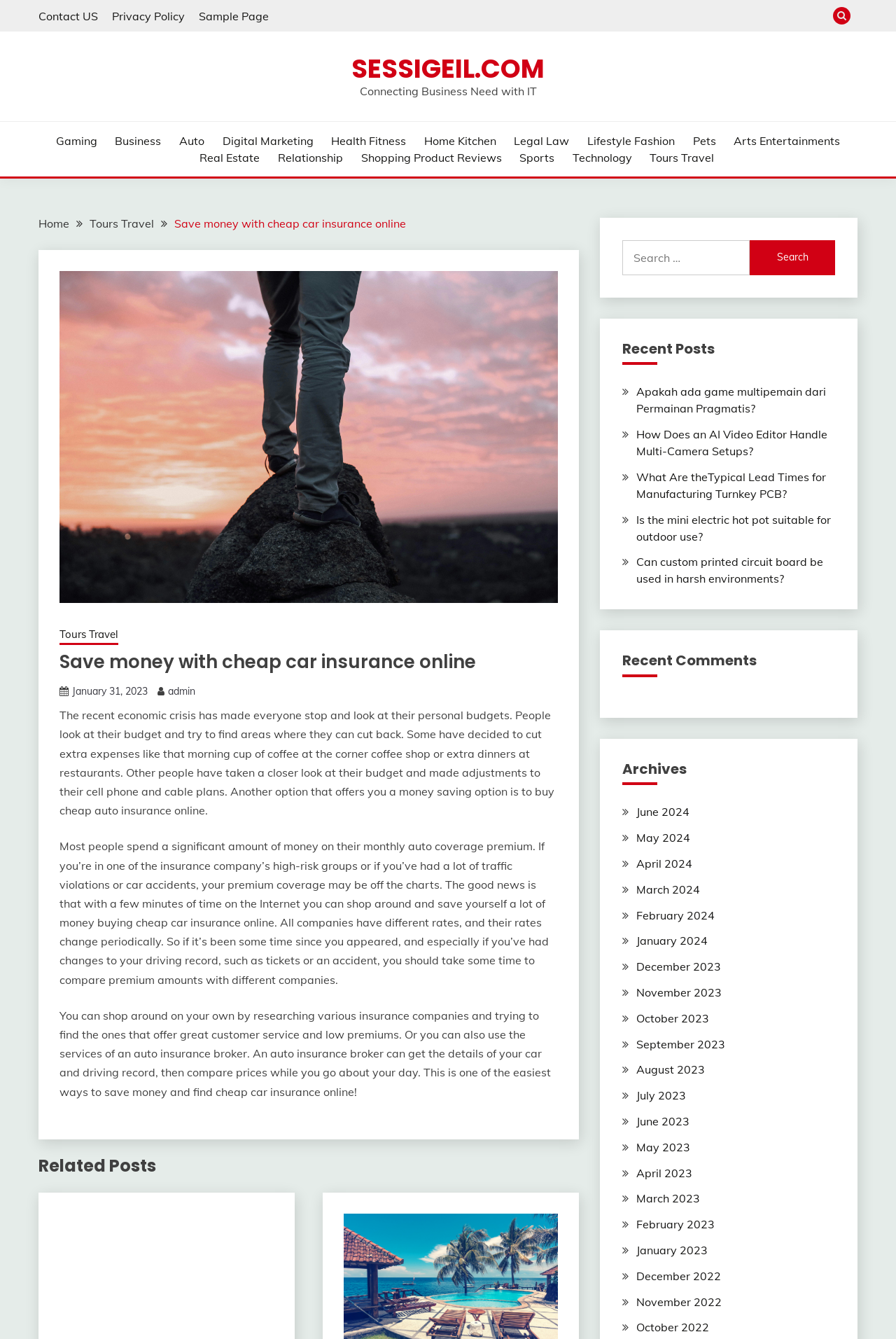Highlight the bounding box coordinates of the region I should click on to meet the following instruction: "Read more about Save money with cheap car insurance online".

[0.066, 0.486, 0.622, 0.503]